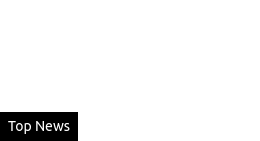Elaborate on the elements present in the image.

The image showcases a news headline regarding pedestrian safety measures in Montreal. It highlights the city's initiative to restrict car traffic on eleven major streets, promoting a safer environment for pedestrians. Accompanying the image is a heading reflecting this topic: "Pedestrian Streets: Cars are prohibited on 11 arterials in Montreal." The context suggests an emphasis on urban mobility and community well-being, particularly as the warm summer months approach. This development underlines Montreal's commitment to improving public spaces and enhancing pedestrian accessibility. A link points to further details from the article, which likely elaborates on the specifics of the implementation and expected benefits of these measures.